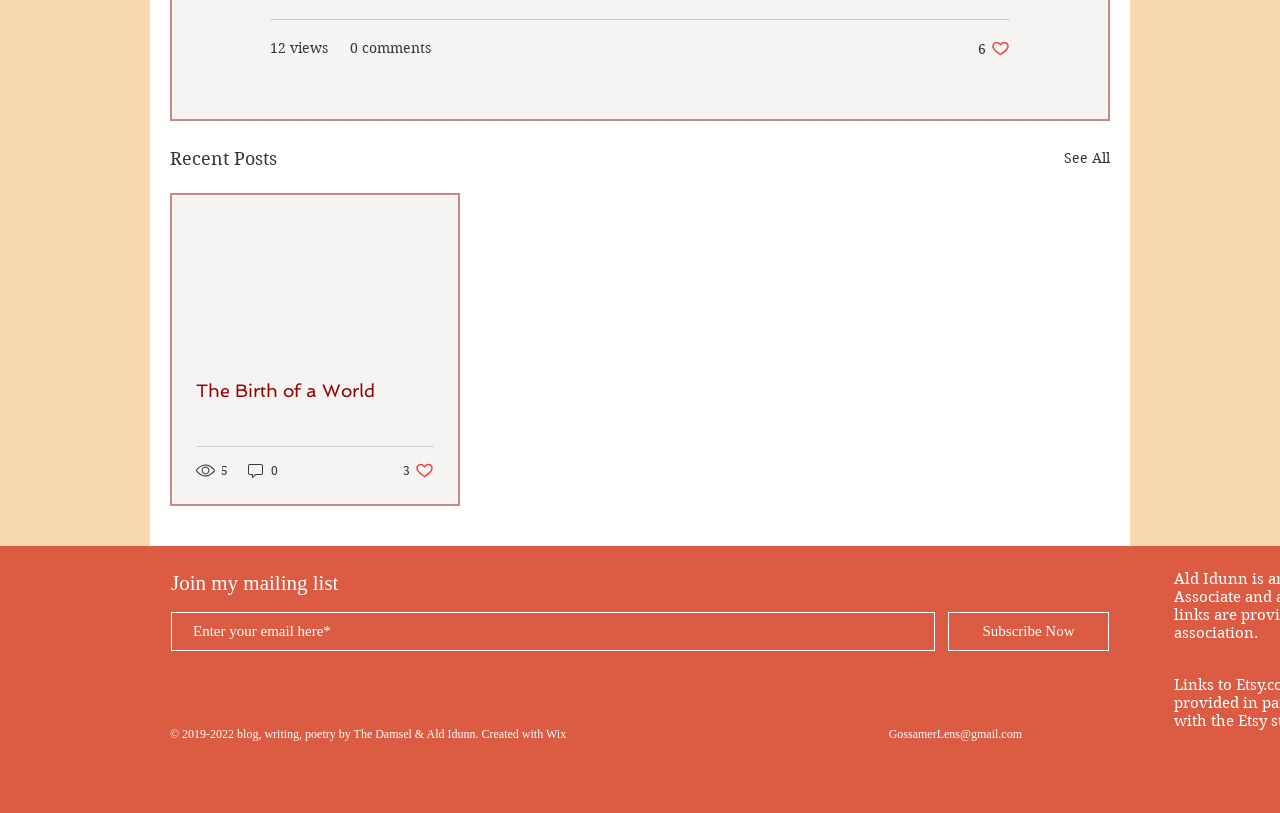Please locate the bounding box coordinates of the element that needs to be clicked to achieve the following instruction: "View recent posts". The coordinates should be four float numbers between 0 and 1, i.e., [left, top, right, bottom].

[0.133, 0.177, 0.216, 0.213]